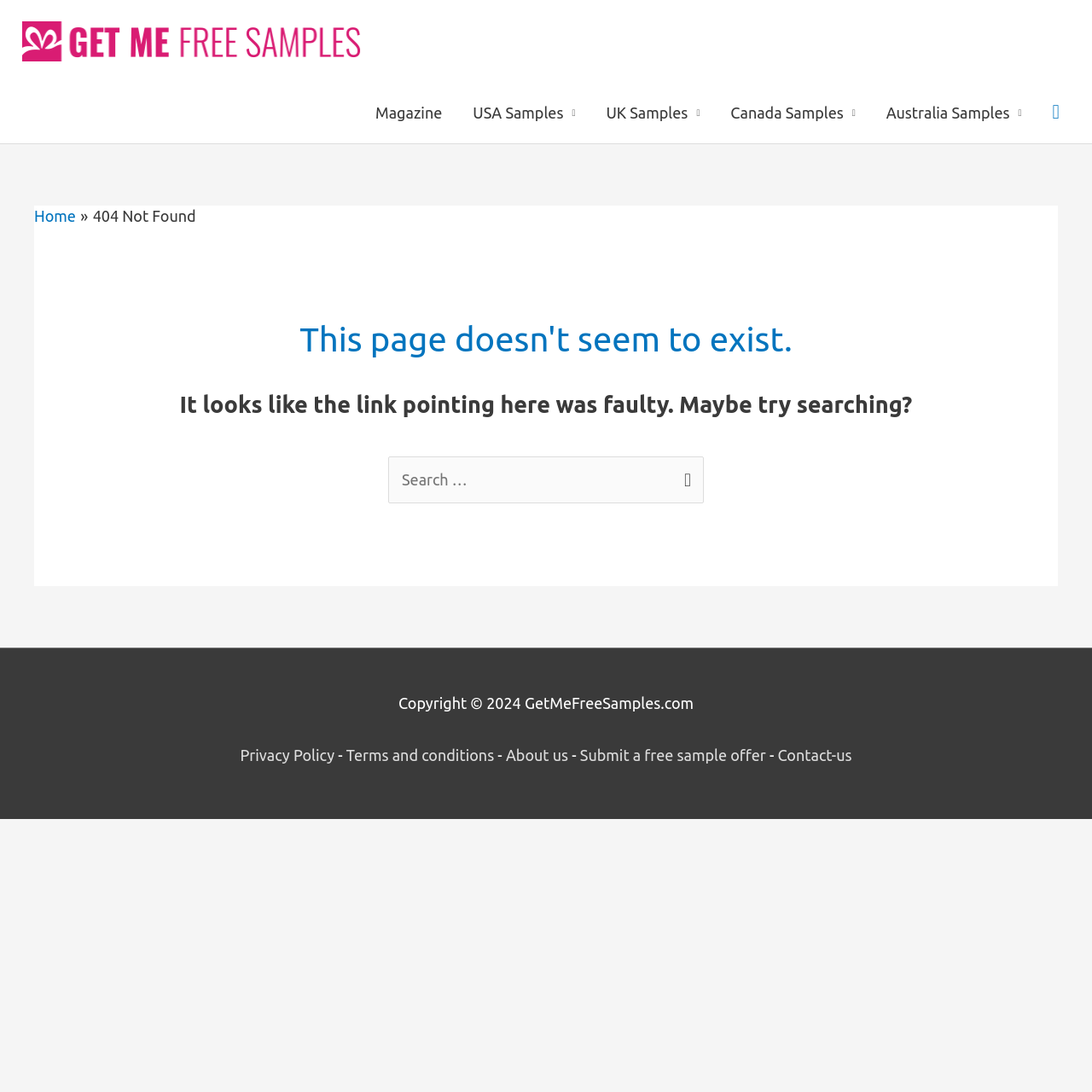Show the bounding box coordinates for the element that needs to be clicked to execute the following instruction: "Submit a free sample offer". Provide the coordinates in the form of four float numbers between 0 and 1, i.e., [left, top, right, bottom].

[0.531, 0.684, 0.701, 0.699]